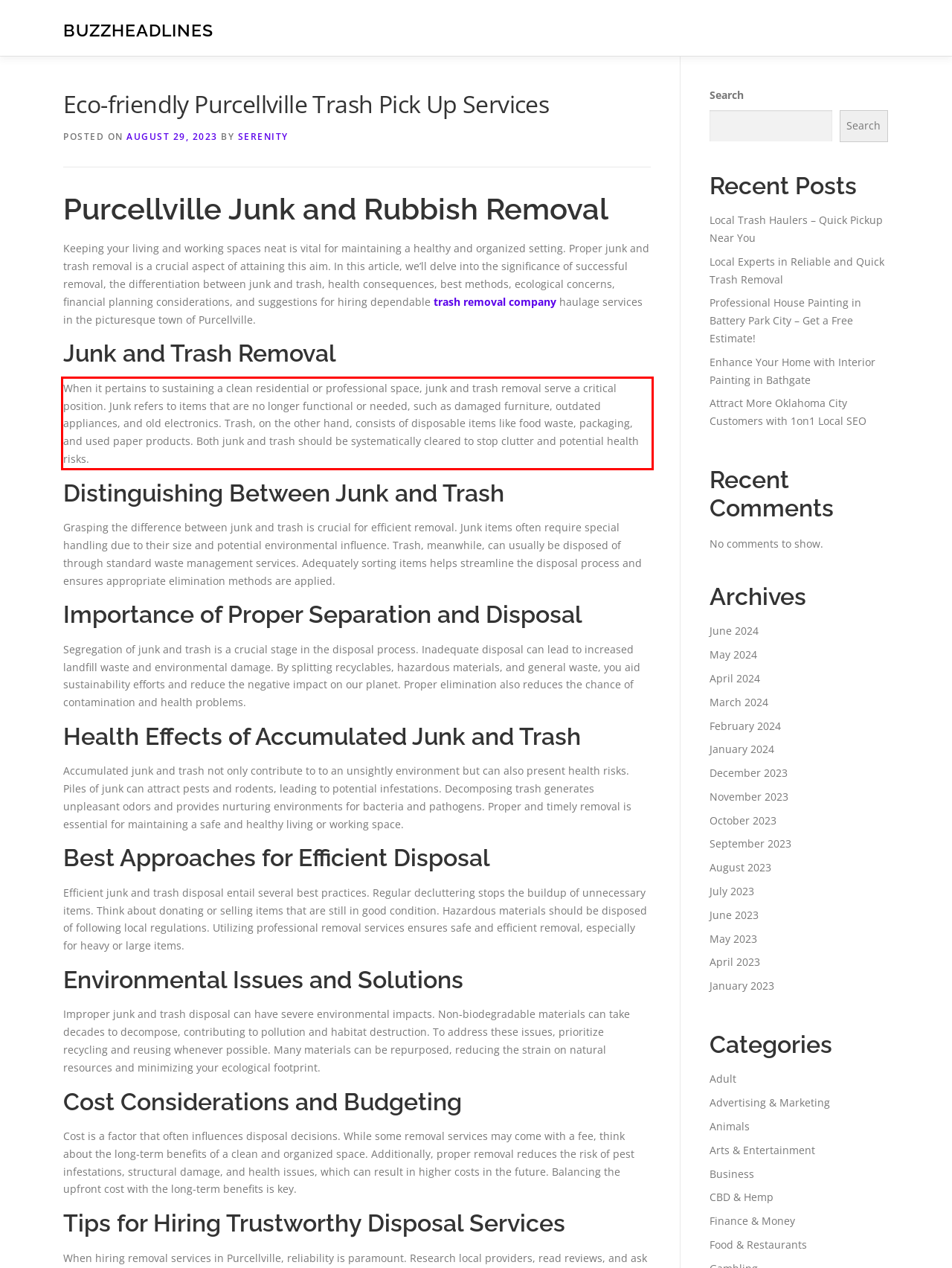You have a screenshot of a webpage where a UI element is enclosed in a red rectangle. Perform OCR to capture the text inside this red rectangle.

When it pertains to sustaining a clean residential or professional space, junk and trash removal serve a critical position. Junk refers to items that are no longer functional or needed, such as damaged furniture, outdated appliances, and old electronics. Trash, on the other hand, consists of disposable items like food waste, packaging, and used paper products. Both junk and trash should be systematically cleared to stop clutter and potential health risks.